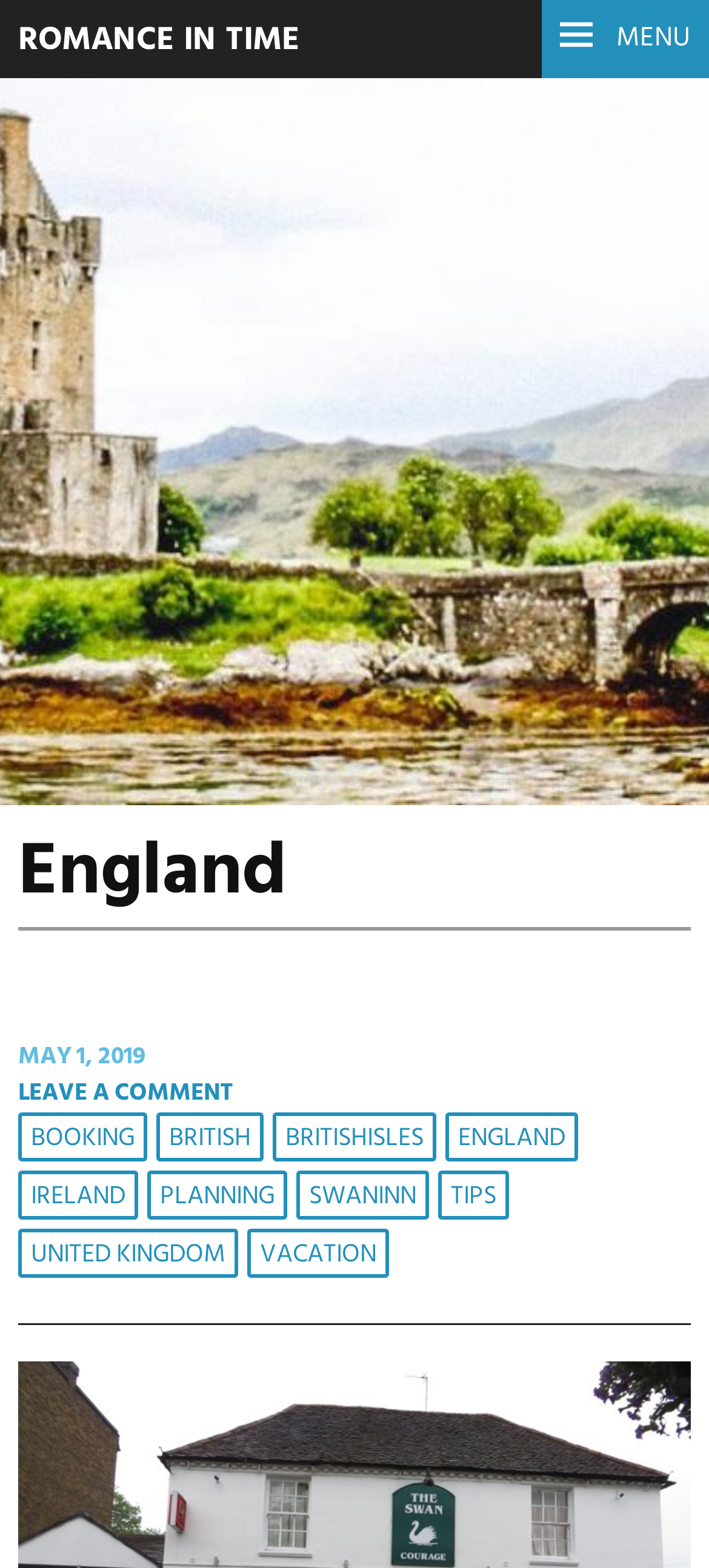Please indicate the bounding box coordinates of the element's region to be clicked to achieve the instruction: "Leave a comment". Provide the coordinates as four float numbers between 0 and 1, i.e., [left, top, right, bottom].

[0.026, 0.685, 0.328, 0.709]